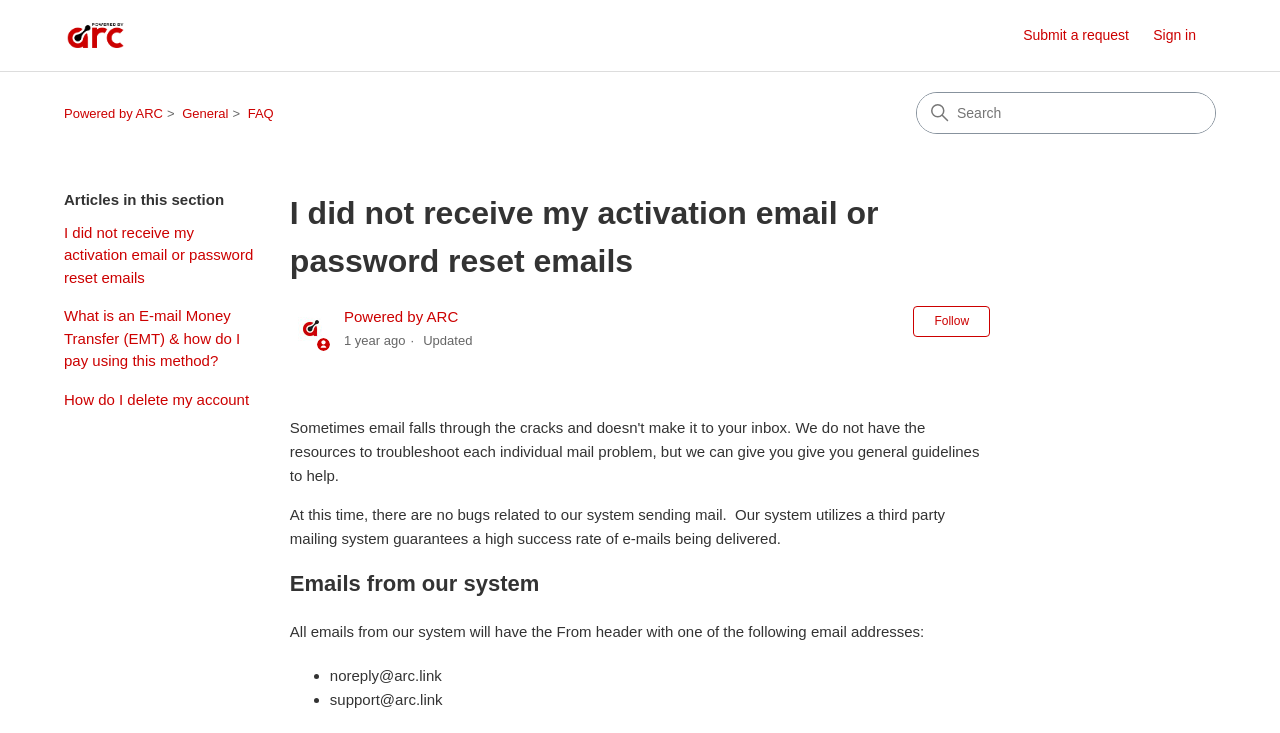Answer the question in a single word or phrase:
What is the date of the last update?

2023-02-03 17:24